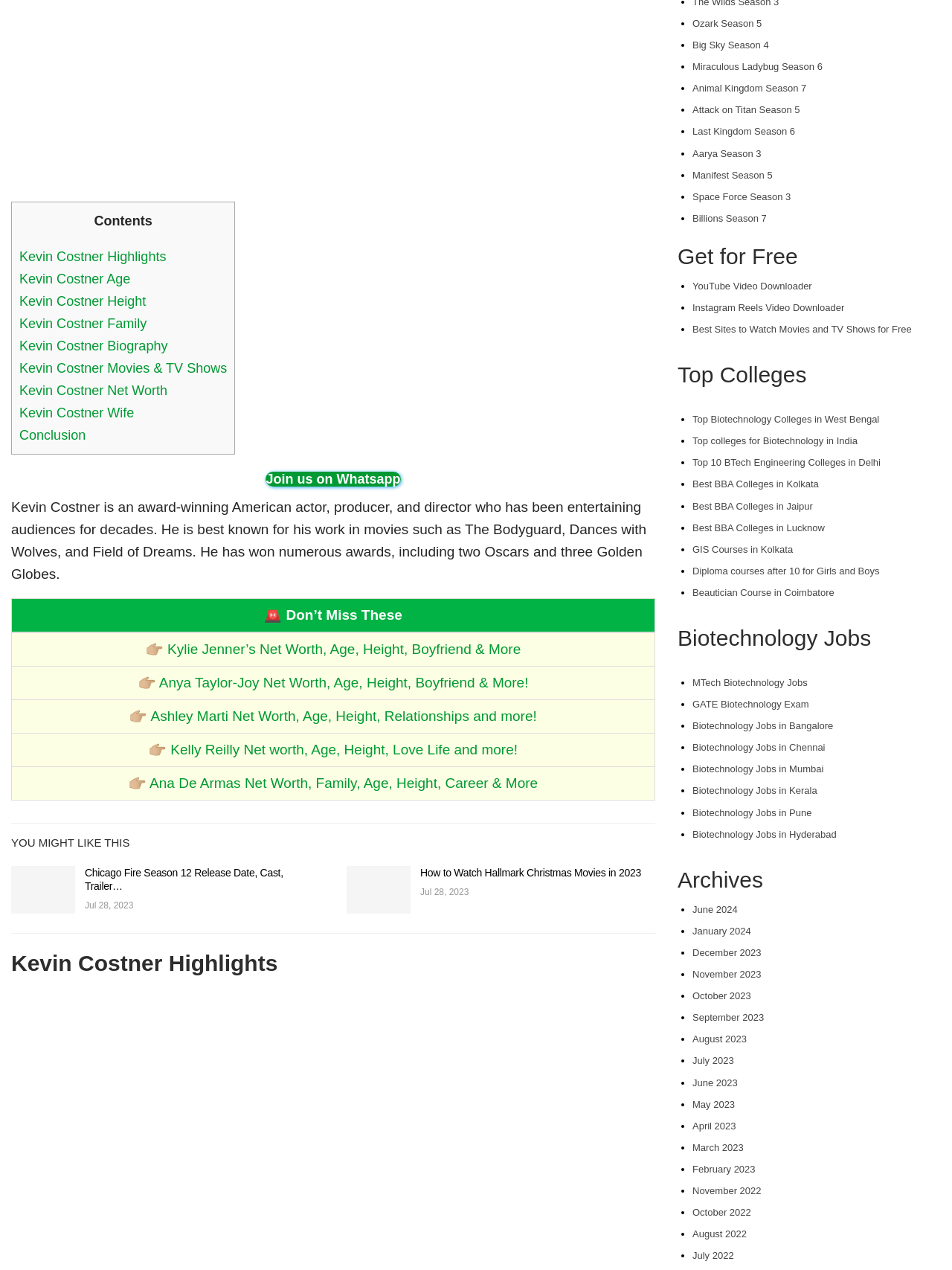Specify the bounding box coordinates of the area that needs to be clicked to achieve the following instruction: "Read about Kevin Costner's biography".

[0.02, 0.266, 0.176, 0.278]